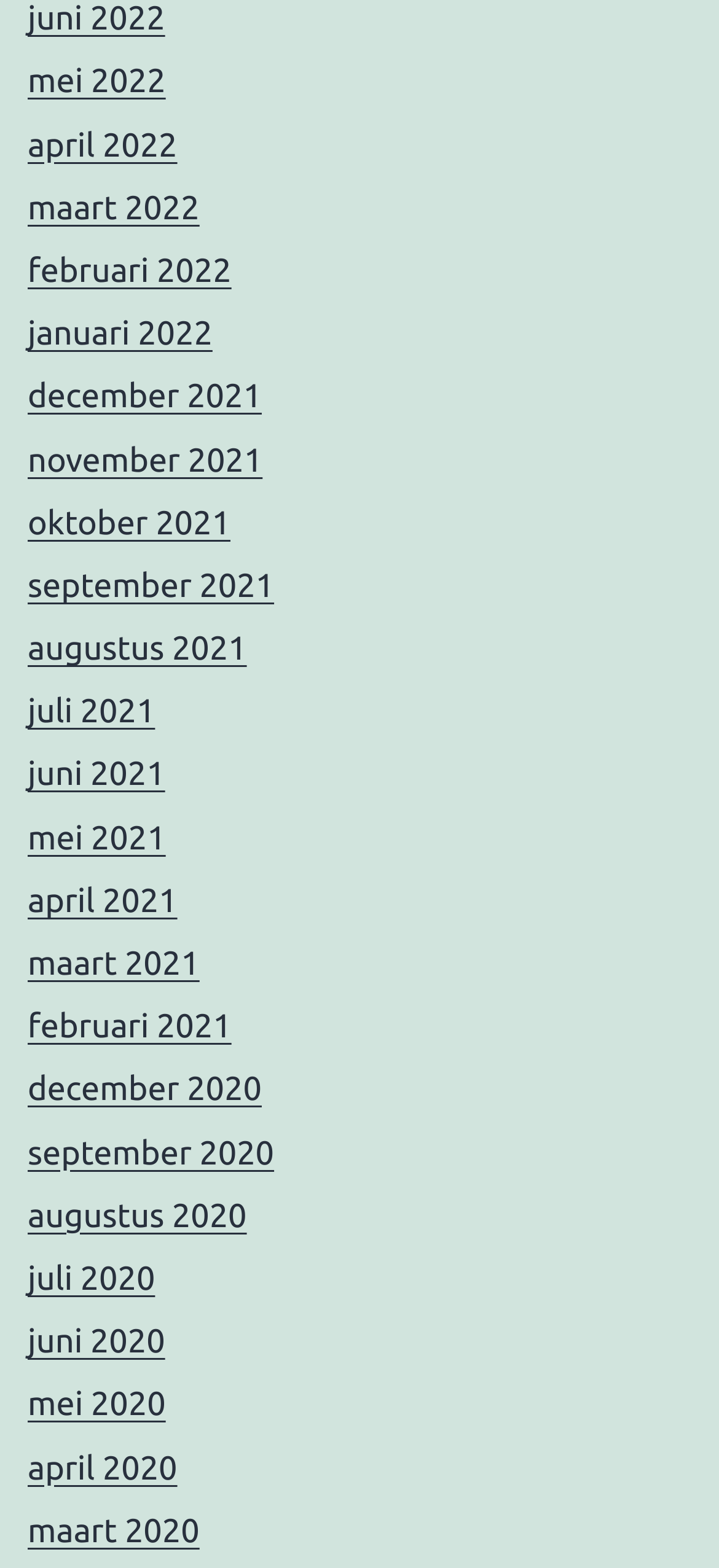Could you indicate the bounding box coordinates of the region to click in order to complete this instruction: "browse april 2022".

[0.038, 0.081, 0.247, 0.104]